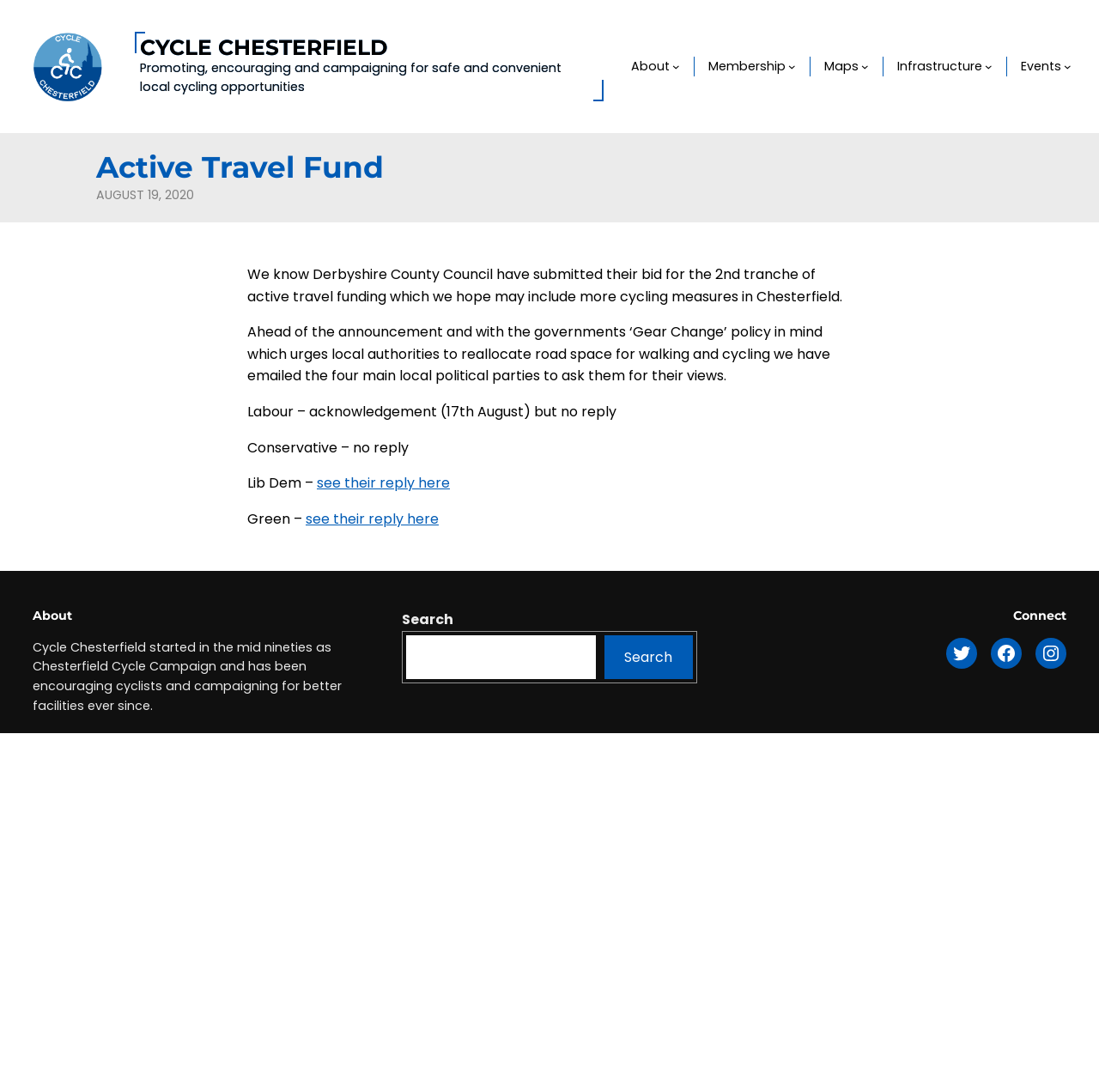Pinpoint the bounding box coordinates of the area that must be clicked to complete this instruction: "View the 'Infrastructure' submenu".

[0.816, 0.052, 0.894, 0.07]